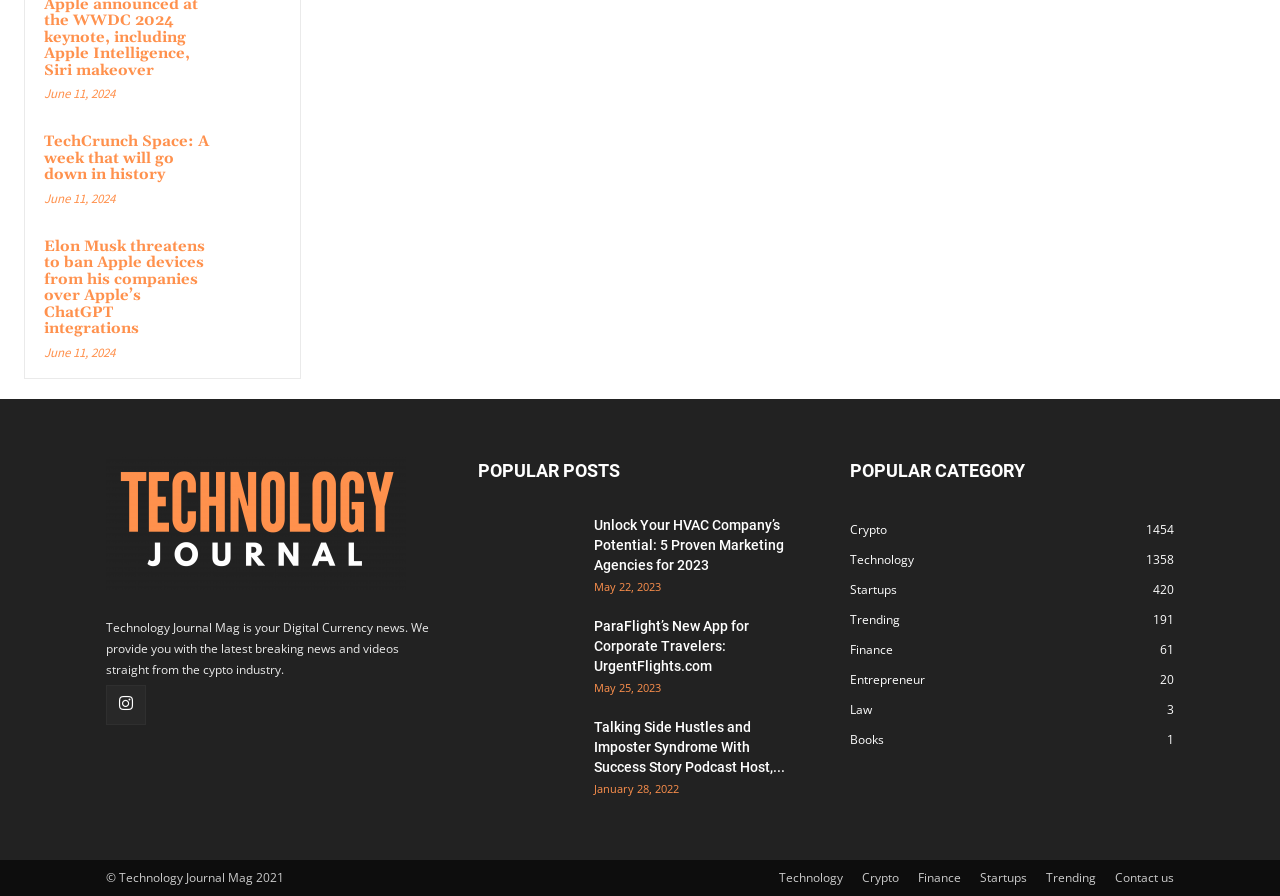Kindly determine the bounding box coordinates for the area that needs to be clicked to execute this instruction: "Contact us".

[0.871, 0.97, 0.917, 0.99]